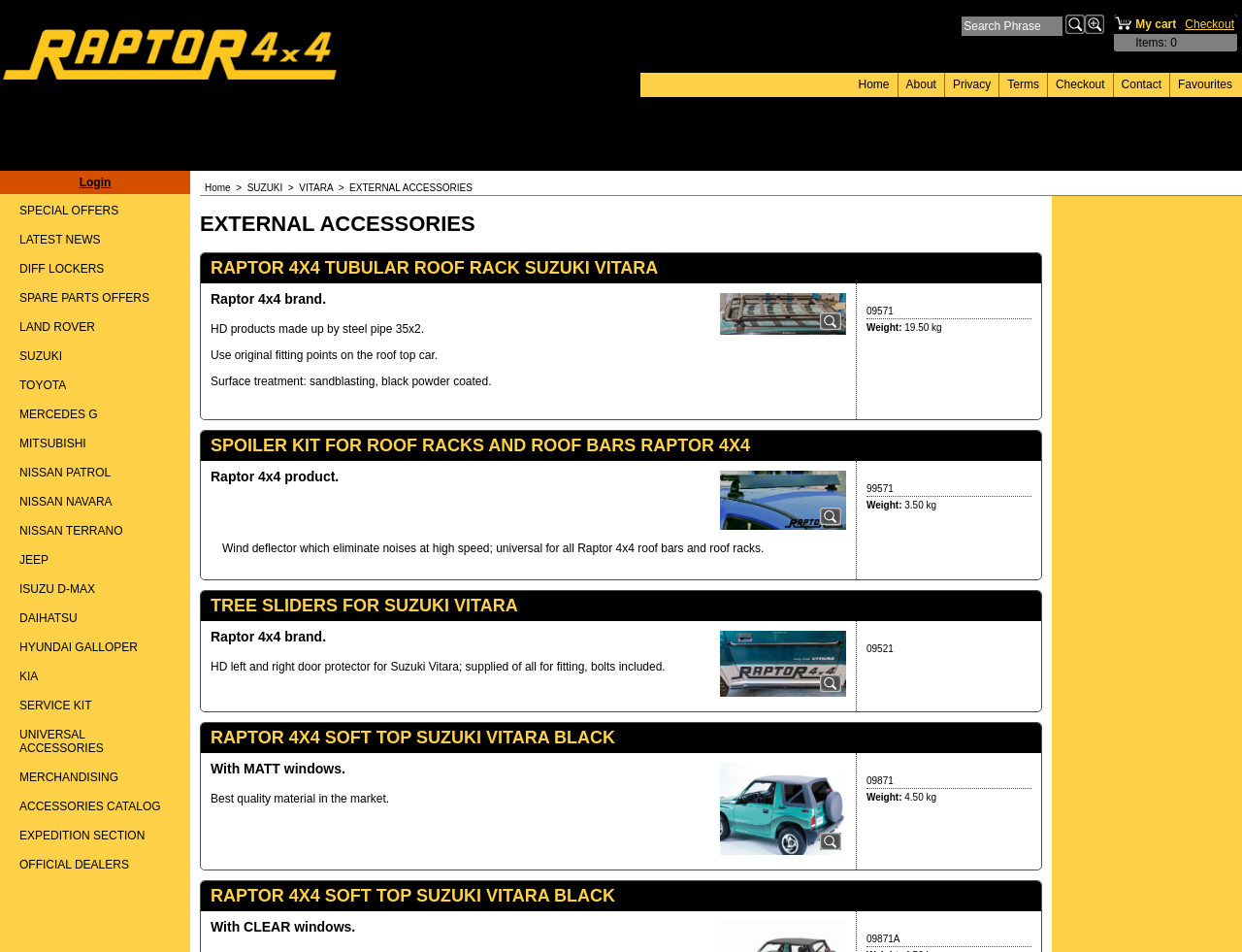What is the function of the 'Checkout' link?
Provide a well-explained and detailed answer to the question.

The 'Checkout' link is located at the top of the webpage, and it is likely that it leads to a page where the user can view their cart and proceed to checkout. This is a common e-commerce pattern, where the user adds products to their cart and then checks out to complete the purchase.